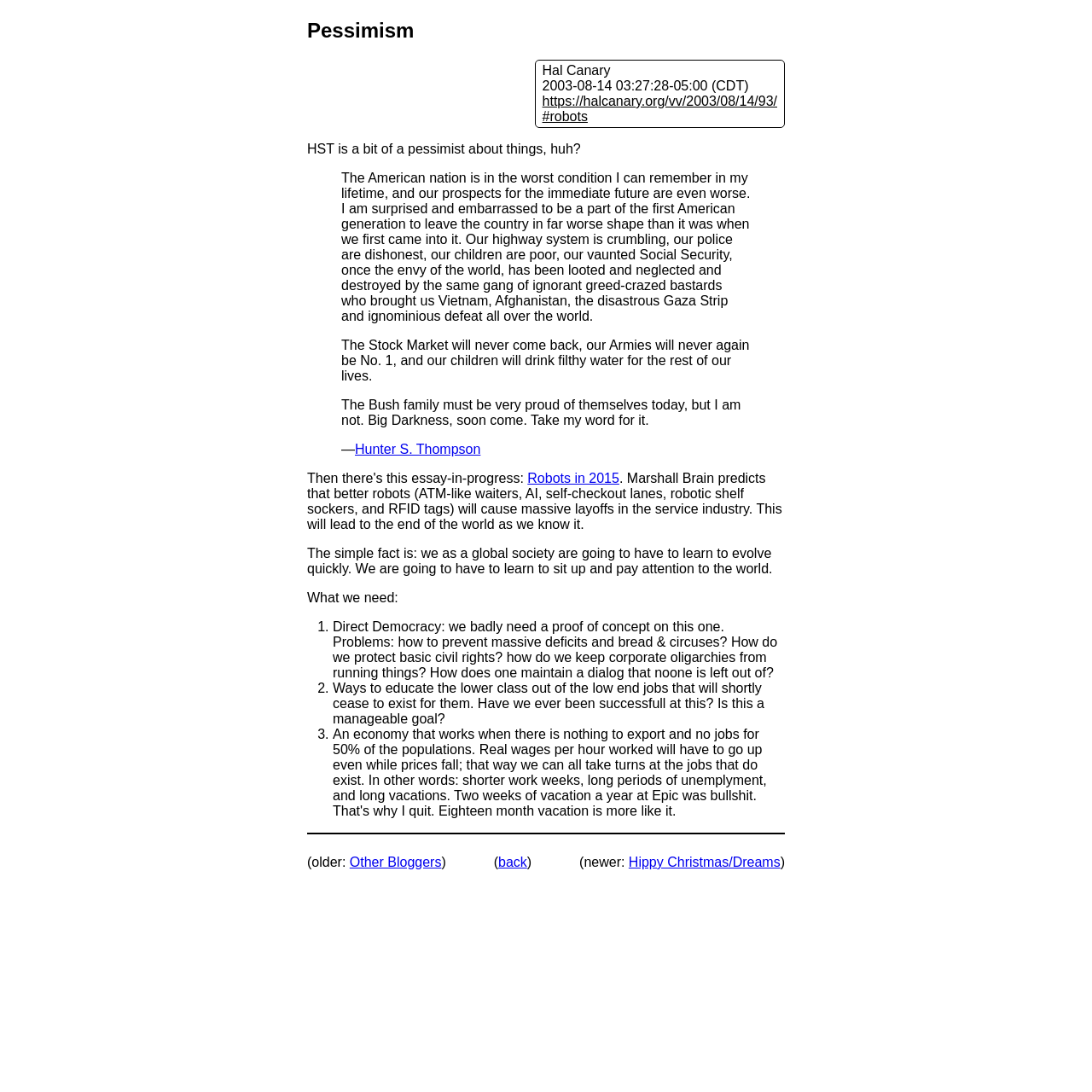Given the element description back, identify the bounding box coordinates for the UI element on the webpage screenshot. The format should be (top-left x, top-left y, bottom-right x, bottom-right y), with values between 0 and 1.

[0.456, 0.783, 0.483, 0.796]